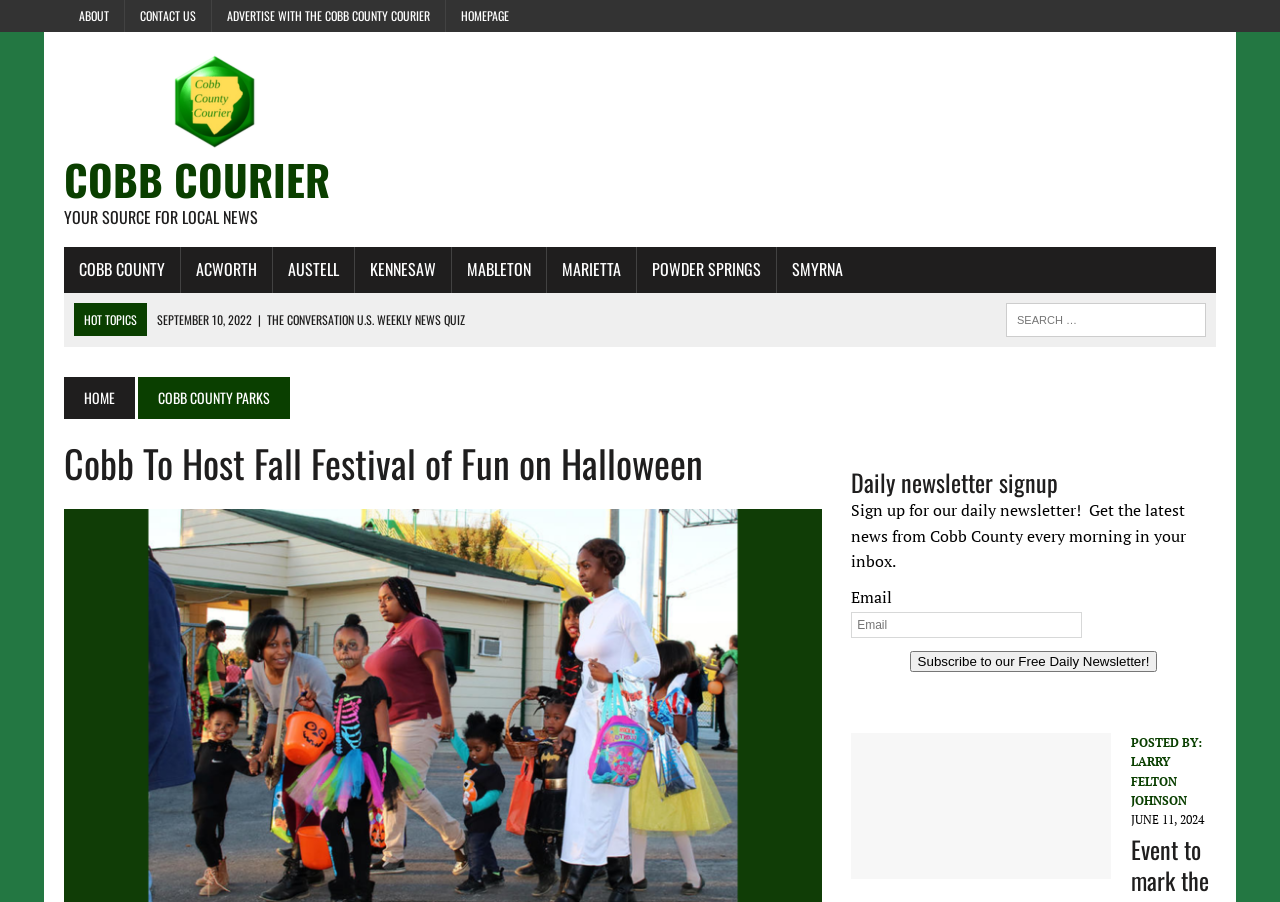Provide a short answer using a single word or phrase for the following question: 
What can be signed up for?

Daily newsletter